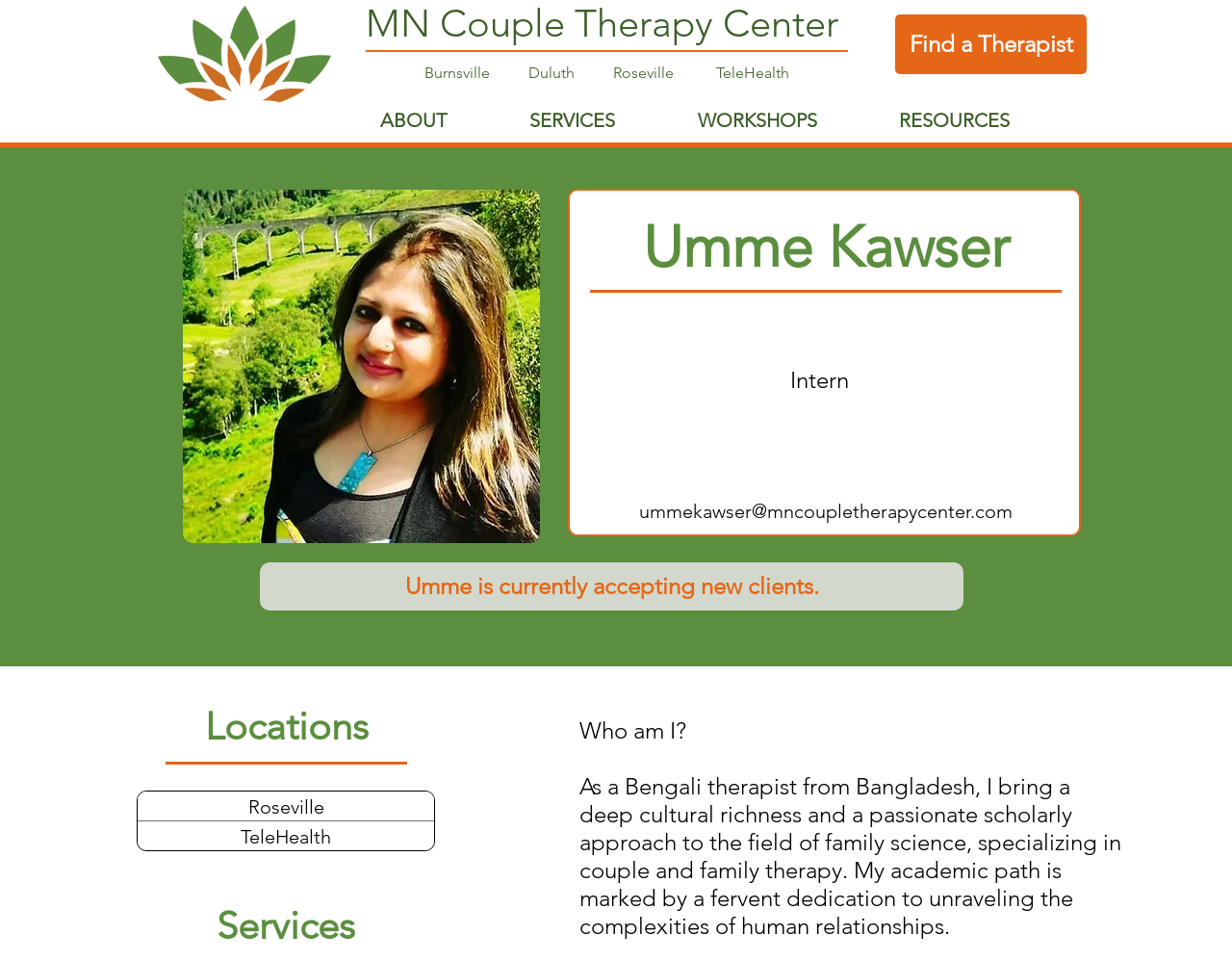Please provide a comprehensive response to the question based on the details in the image: What is the name of the therapist?

The name of the therapist can be found in the heading element with the text 'Umme Kawser' at the top of the webpage, and also in the image description of the therapist's photo.